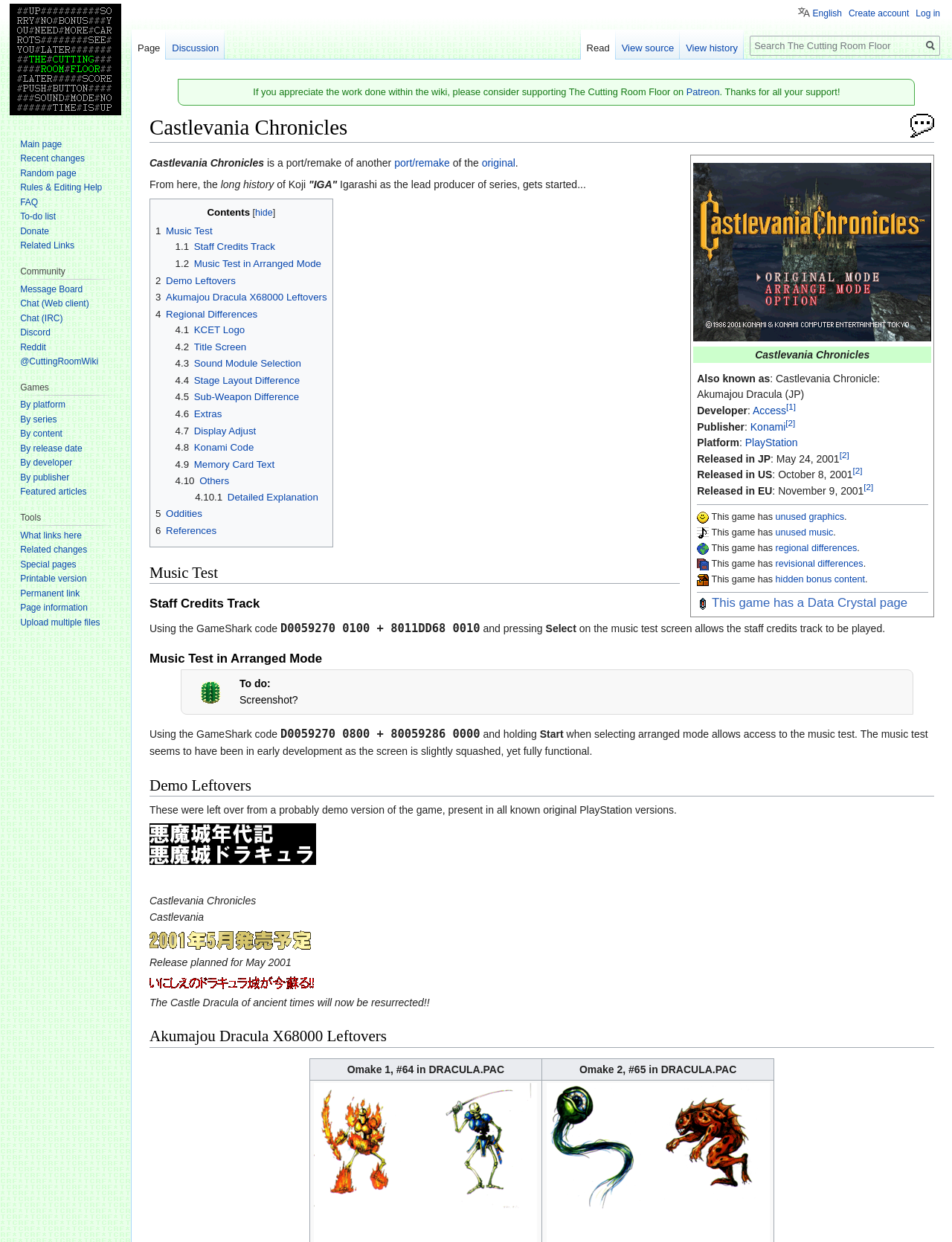Please answer the following question using a single word or phrase: 
Is there a talk page for this article?

Yes